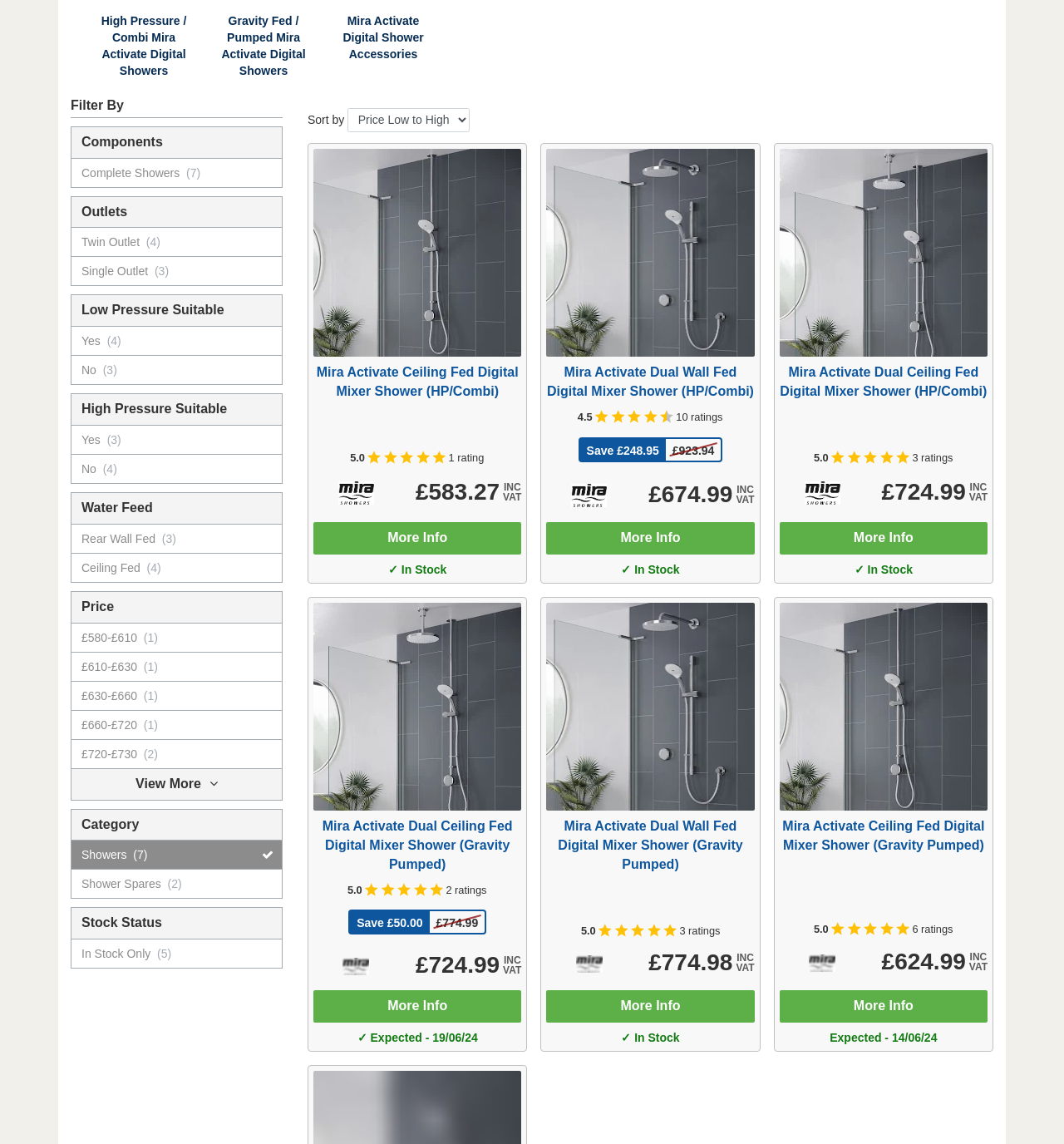Find the bounding box coordinates for the area that should be clicked to accomplish the instruction: "Get more info about Mira Activate Dual Wall Fed Digital Mixer Shower".

[0.514, 0.456, 0.709, 0.485]